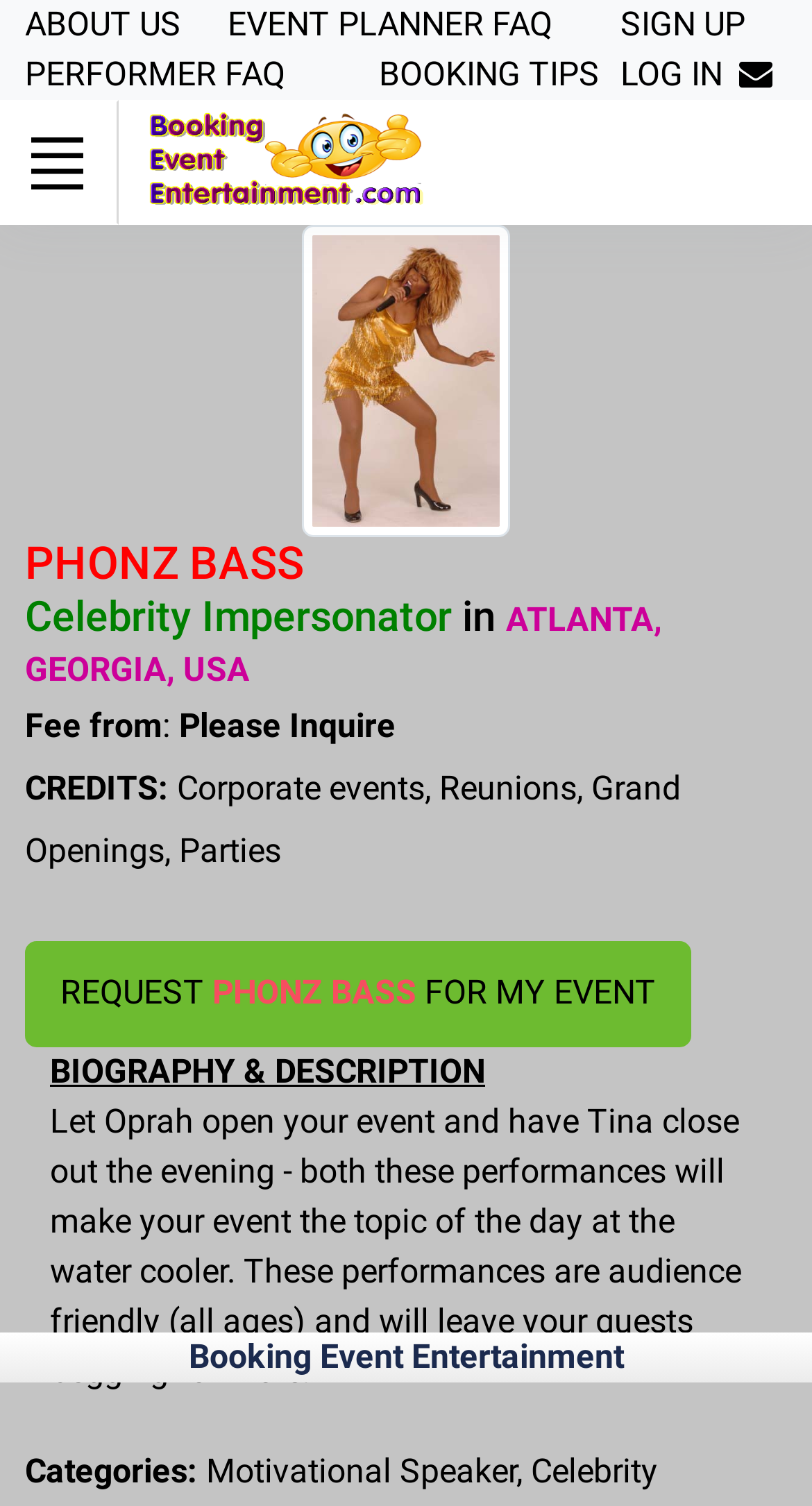From the element description ABOUT US, predict the bounding box coordinates of the UI element. The coordinates must be specified in the format (top-left x, top-left y, bottom-right x, bottom-right y) and should be within the 0 to 1 range.

[0.031, 0.0, 0.223, 0.033]